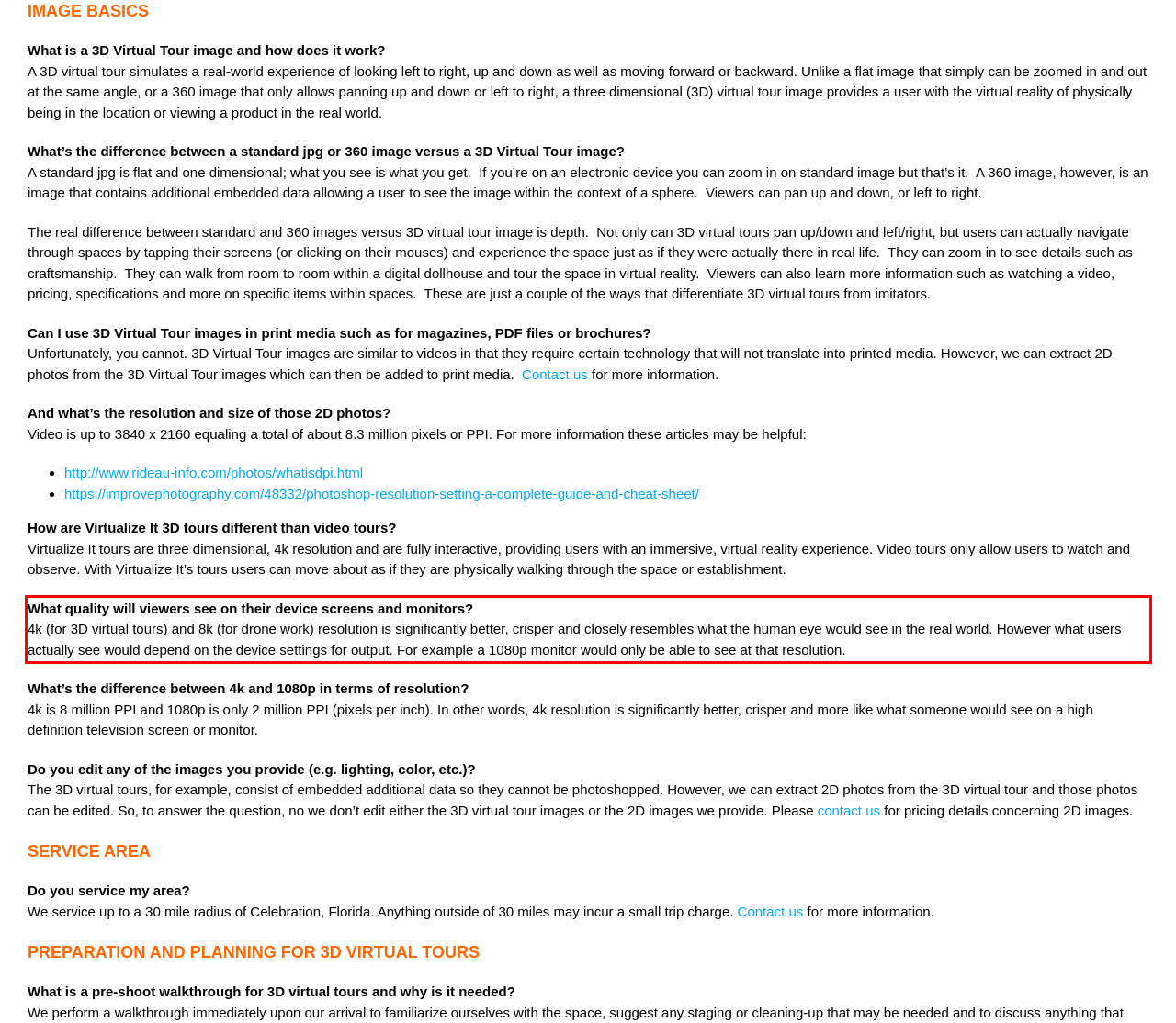Please analyze the provided webpage screenshot and perform OCR to extract the text content from the red rectangle bounding box.

What quality will viewers see on their device screens and monitors? 4k (for 3D virtual tours) and 8k (for drone work) resolution is significantly better, crisper and closely resembles what the human eye would see in the real world. However what users actually see would depend on the device settings for output. For example a 1080p monitor would only be able to see at that resolution.